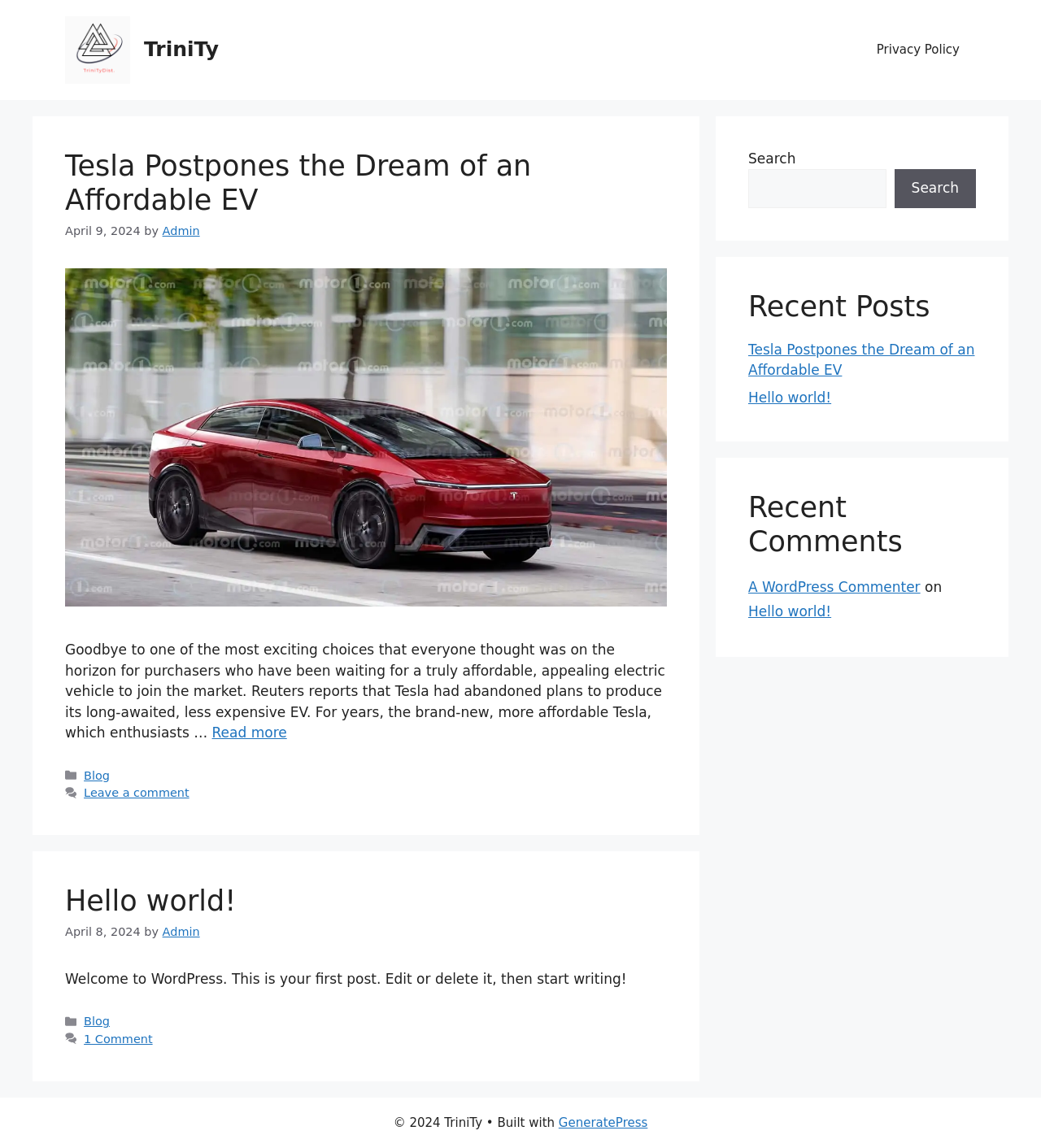Can you find the bounding box coordinates for the element to click on to achieve the instruction: "go to the fifteenth link"?

None